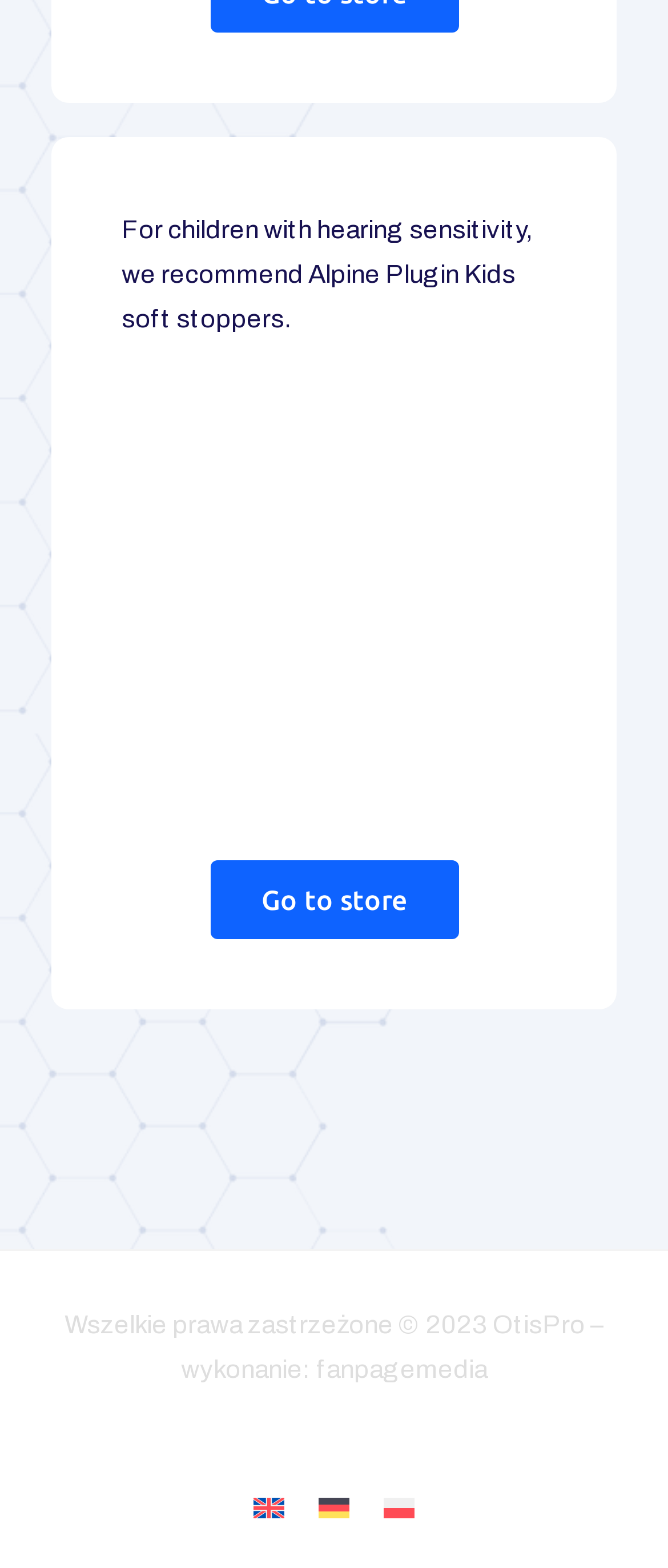Using the element description alt="German", predict the bounding box coordinates for the UI element. Provide the coordinates in (top-left x, top-left y, bottom-right x, bottom-right y) format with values ranging from 0 to 1.

[0.451, 0.946, 0.549, 0.974]